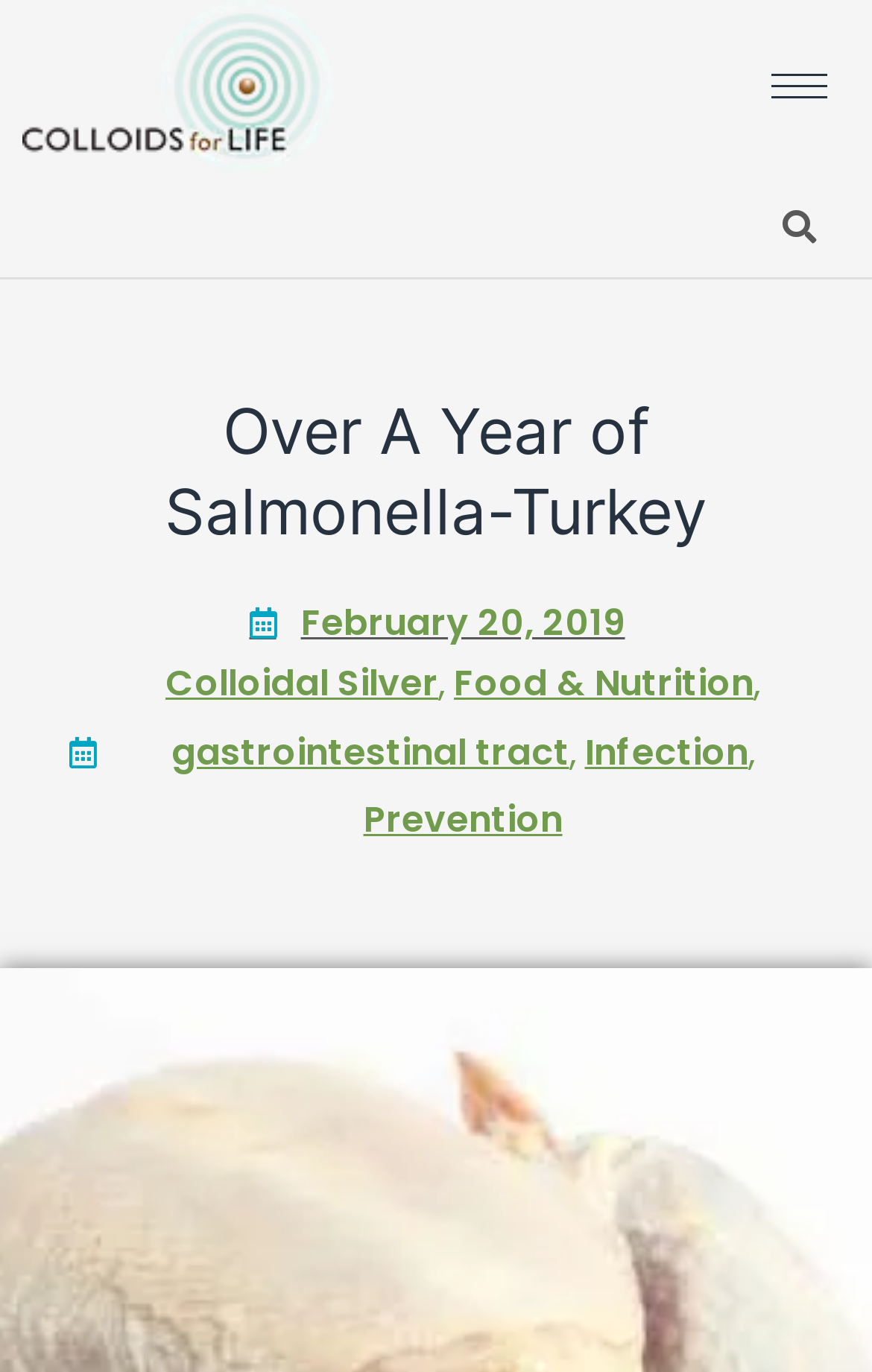Please find the bounding box coordinates of the clickable region needed to complete the following instruction: "search for something". The bounding box coordinates must consist of four float numbers between 0 and 1, i.e., [left, top, right, bottom].

[0.038, 0.134, 0.962, 0.193]